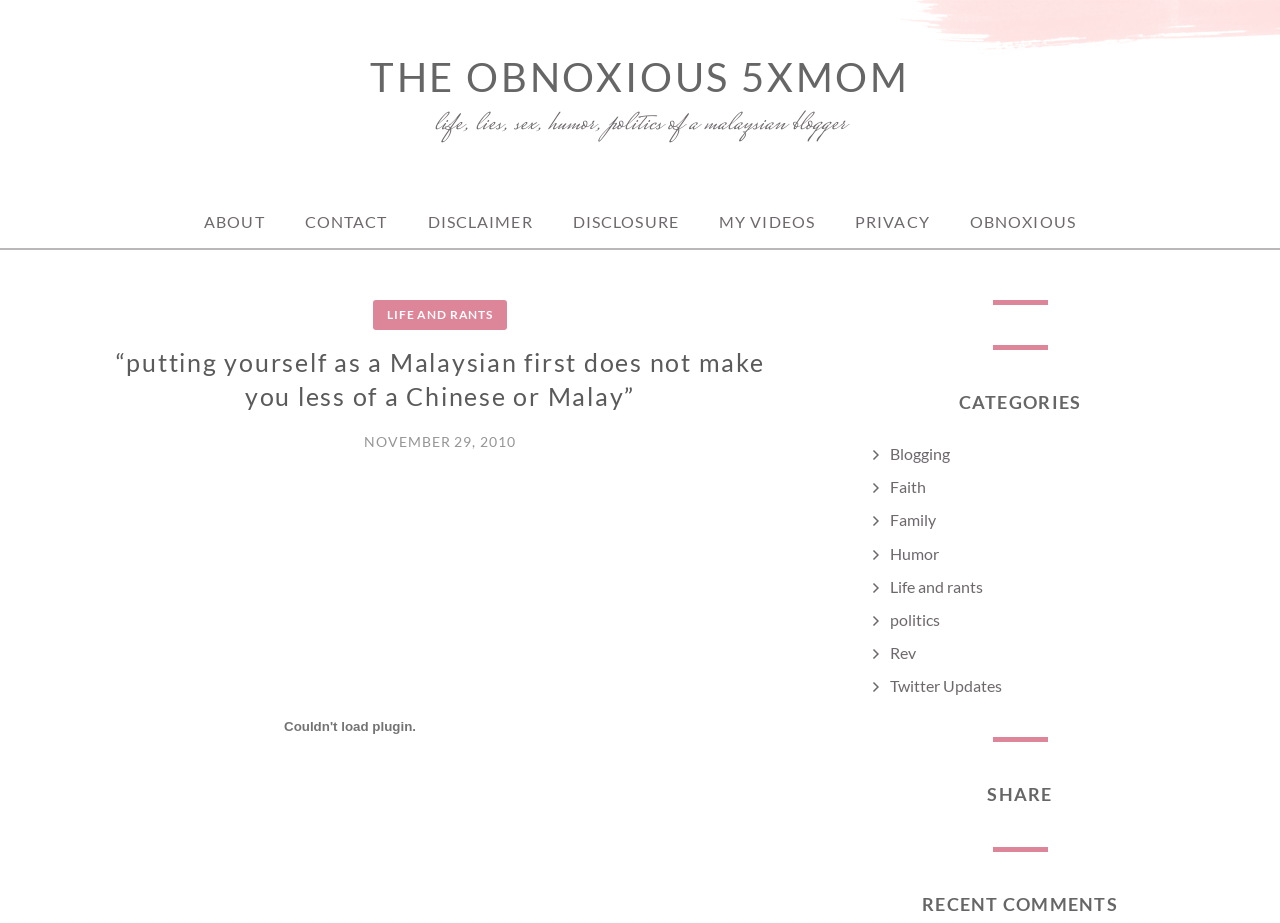What is the purpose of the 'SHARE' section?
Refer to the screenshot and answer in one word or phrase.

To share the post